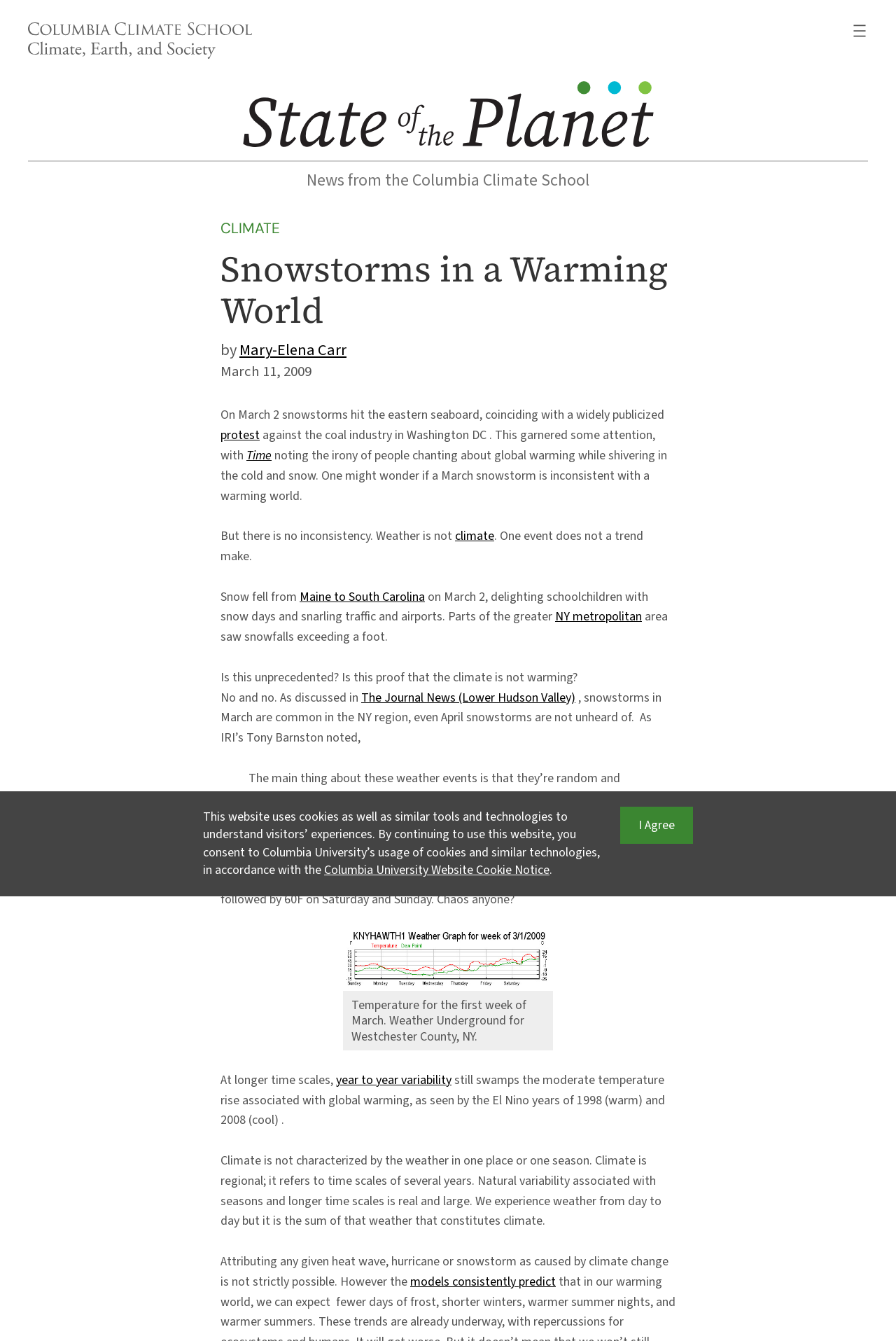Give a detailed explanation of the elements present on the webpage.

The webpage is about snowstorms in a warming world, specifically discussing the relationship between weather and climate. At the top, there is a figure with a link to the Columbia Climate School, accompanied by a navigation menu on the right. Below this, there is a prominent heading "Snowstorms in a Warming World" with a link to the State of the Planet website.

The main content of the webpage is divided into several sections. The first section discusses a snowstorm that hit the eastern seaboard on March 2, coinciding with a protest against the coal industry in Washington DC. The article notes that this event garnered attention, with Time magazine highlighting the irony of people chanting about global warming while shivering in the cold and snow.

The next section explains that there is no inconsistency between a March snowstorm and a warming world, as weather is not the same as climate. The article goes on to describe the snowstorm, which affected areas from Maine to South Carolina, and notes that such events are common in the NY region.

A blockquote is inserted, quoting Tony Barnston from IRI, who notes that weather events are random and unpredictable. The article then presents a temperature graph for the week starting on March 1, showing a significant fluctuation in temperatures.

The webpage also includes a figure with a caption, displaying the temperature for the first week of March, sourced from Weather Underground. The article concludes by discussing the difference between weather and climate, emphasizing that climate is characterized by time scales of several years and regional patterns, rather than individual weather events.

At the bottom of the webpage, there are links to related articles and a notice about the website's use of cookies.